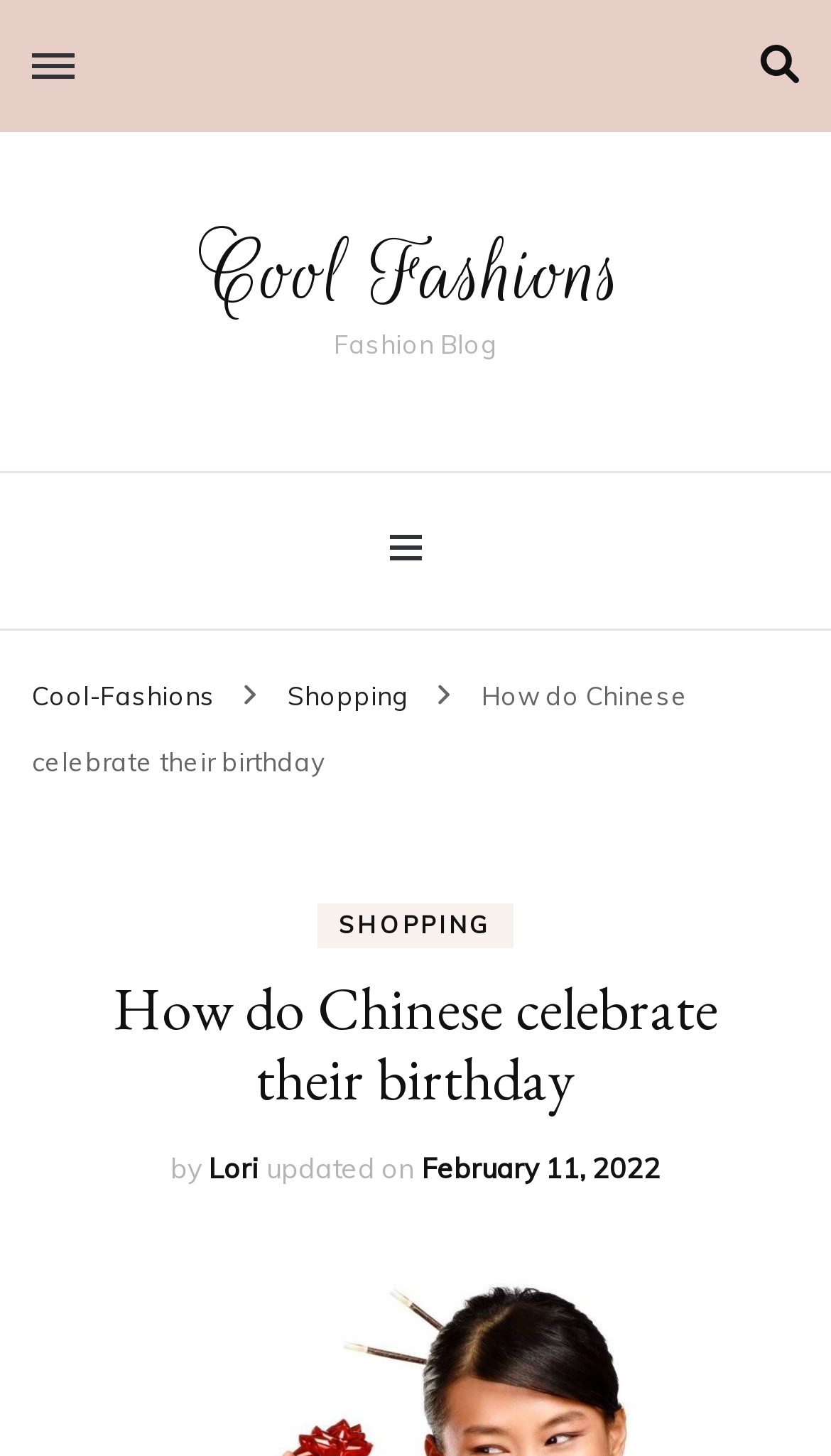Locate the bounding box coordinates of the area you need to click to fulfill this instruction: 'Visit the Cool Fashions page'. The coordinates must be in the form of four float numbers ranging from 0 to 1: [left, top, right, bottom].

[0.25, 0.149, 0.75, 0.226]